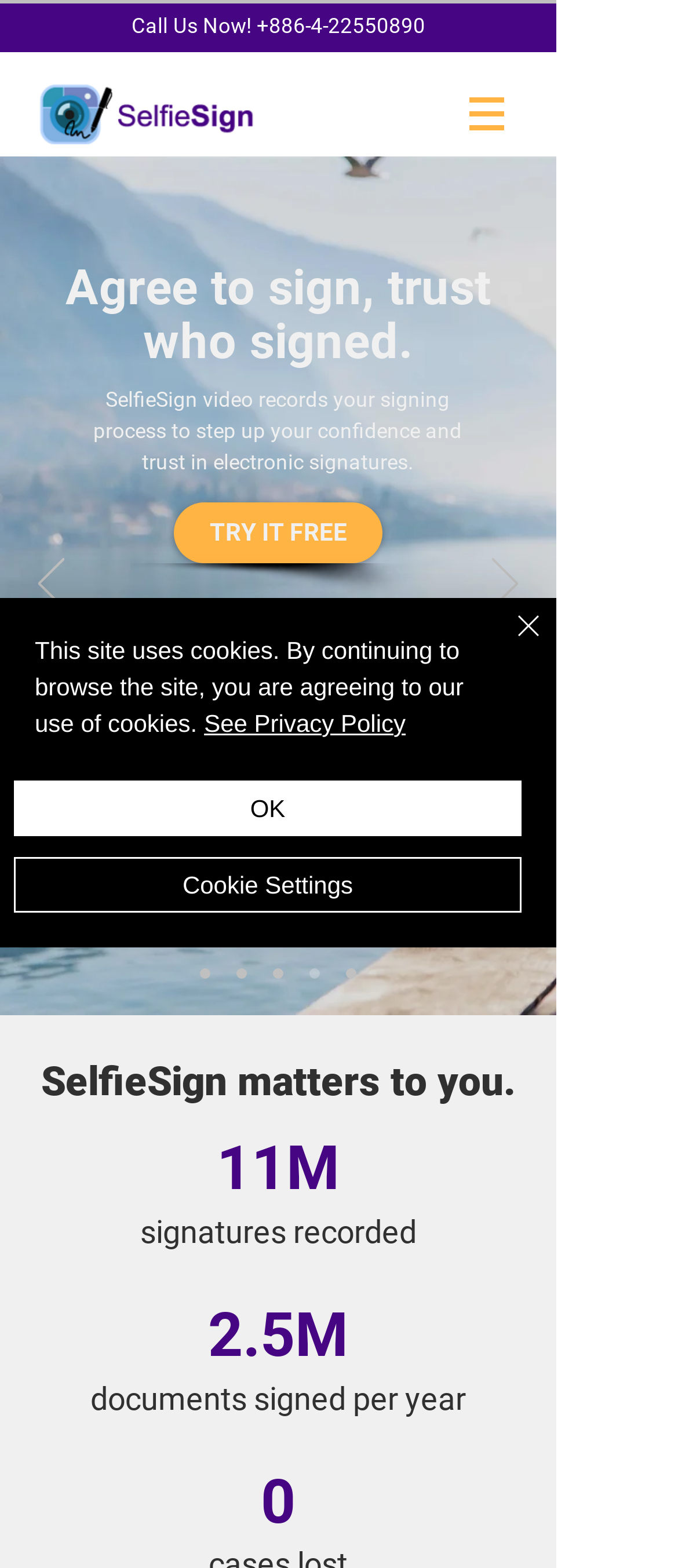Find the bounding box coordinates for the UI element whose description is: "CHECK HERE". The coordinates should be four float numbers between 0 and 1, in the format [left, top, right, bottom].

[0.205, 0.34, 0.615, 0.377]